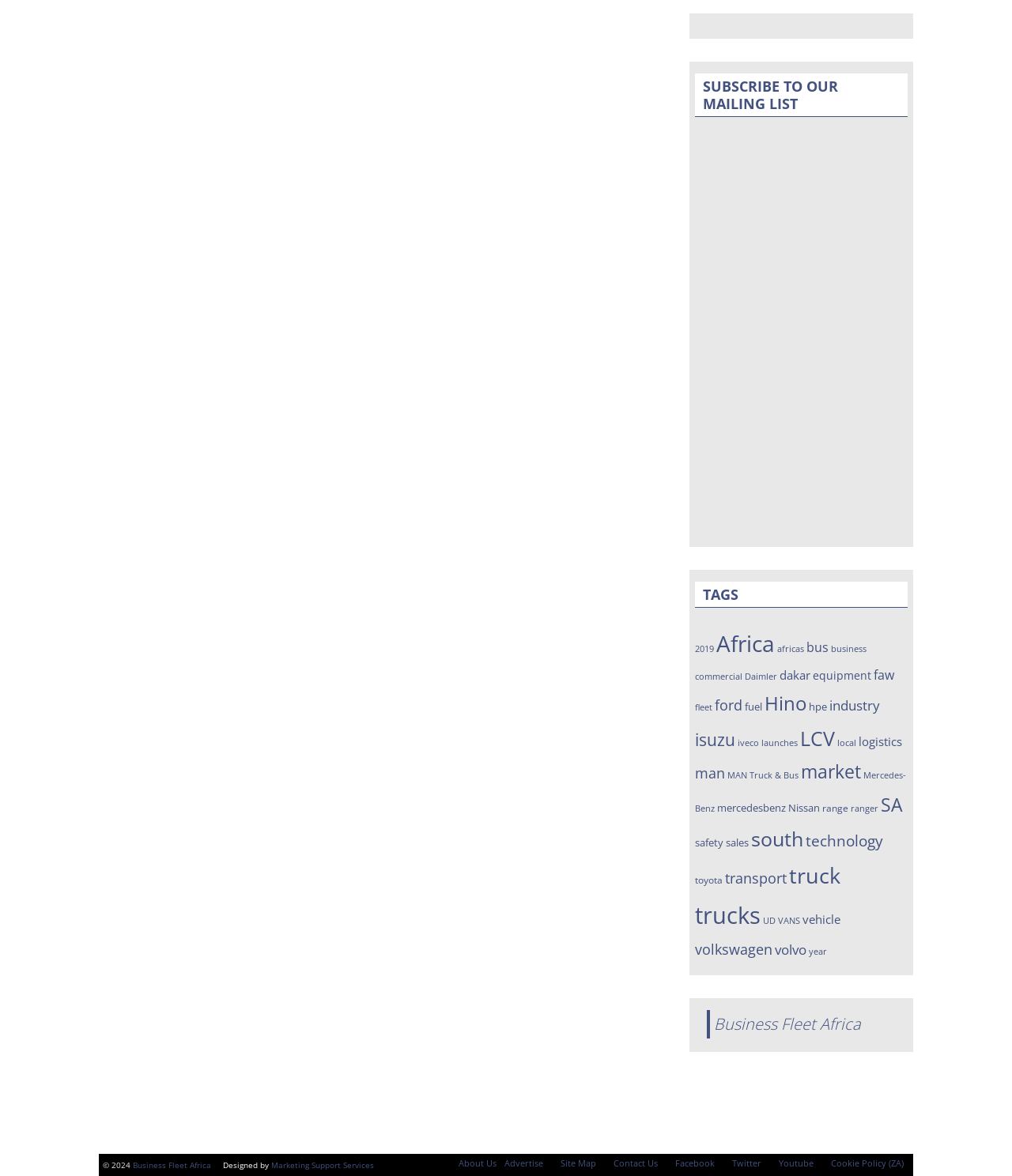Determine the bounding box coordinates of the region to click in order to accomplish the following instruction: "Follow on Facebook". Provide the coordinates as four float numbers between 0 and 1, specifically [left, top, right, bottom].

[0.658, 0.981, 0.716, 0.998]